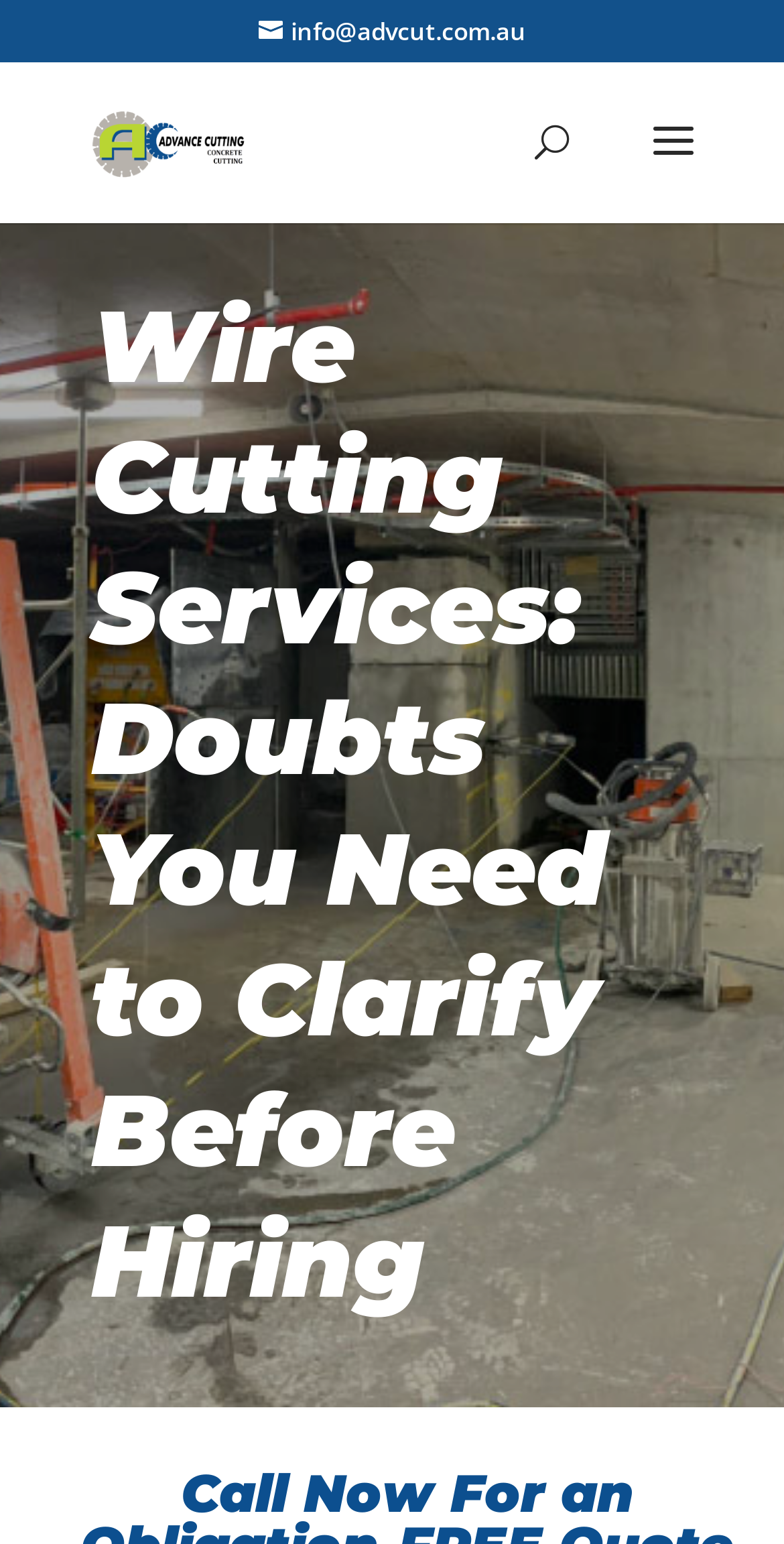Identify the bounding box coordinates of the HTML element based on this description: "info@advcut.com.au".

[0.329, 0.009, 0.671, 0.031]